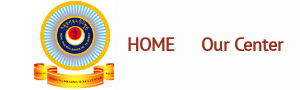Describe every aspect of the image in detail.

The image showcases the emblem of the Drikung Dharma Surya Center, a prominent spiritual institution. Prominently displayed is the center's logo, which features a colorful circular design with a center motif that symbolizes enlightenment and spiritual guidance. Below the logo, links to the website's main sections, including "HOME" and "Our Center," are featured, providing visitors with easy navigation options. This layout reflects the center's commitment to accessibility and fostering spiritual community engagement.